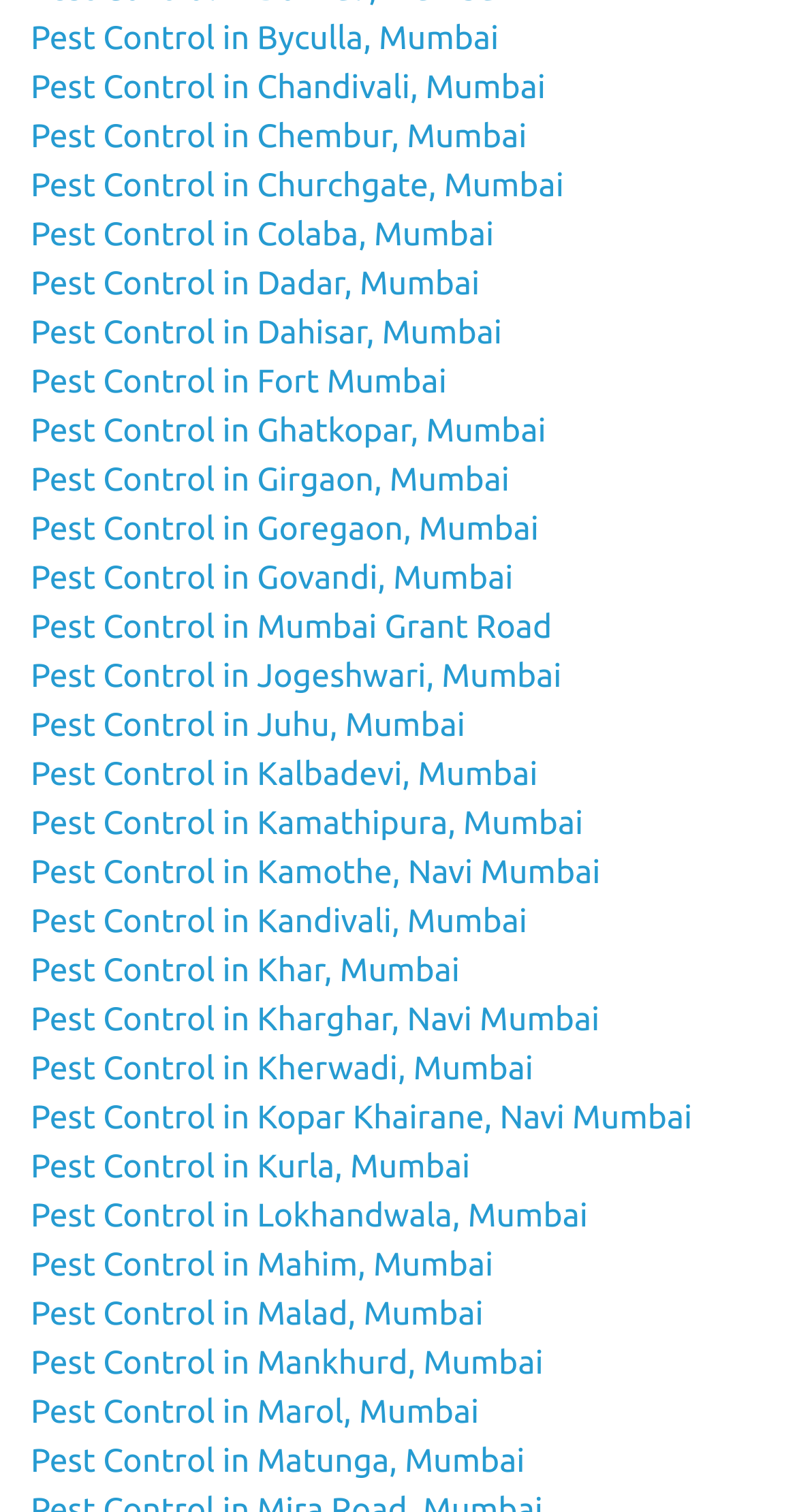How many locations in Navi Mumbai are listed for pest control?
Give a one-word or short phrase answer based on the image.

3